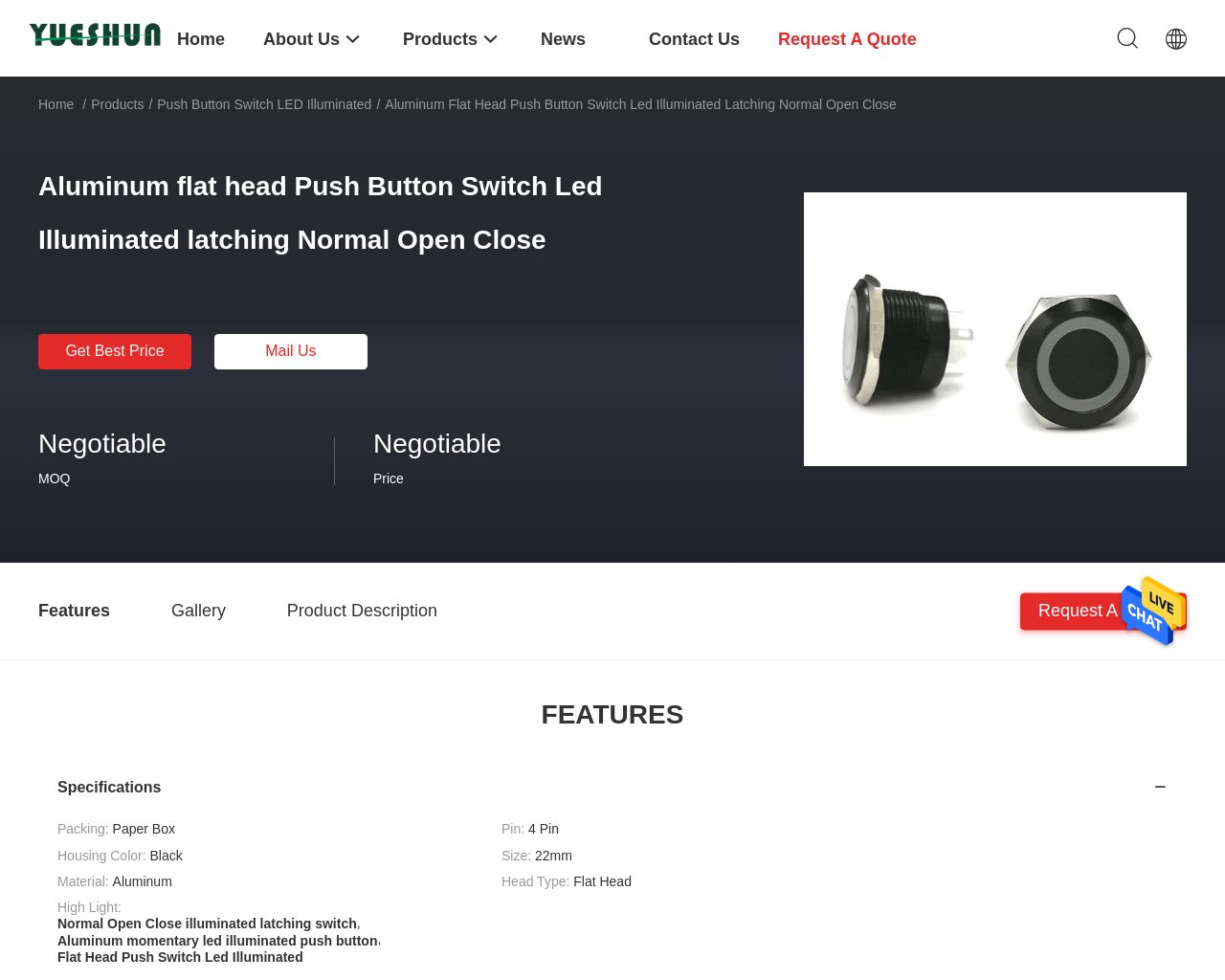What is the type of switch?
From the image, provide a succinct answer in one word or a short phrase.

Push Button Switch